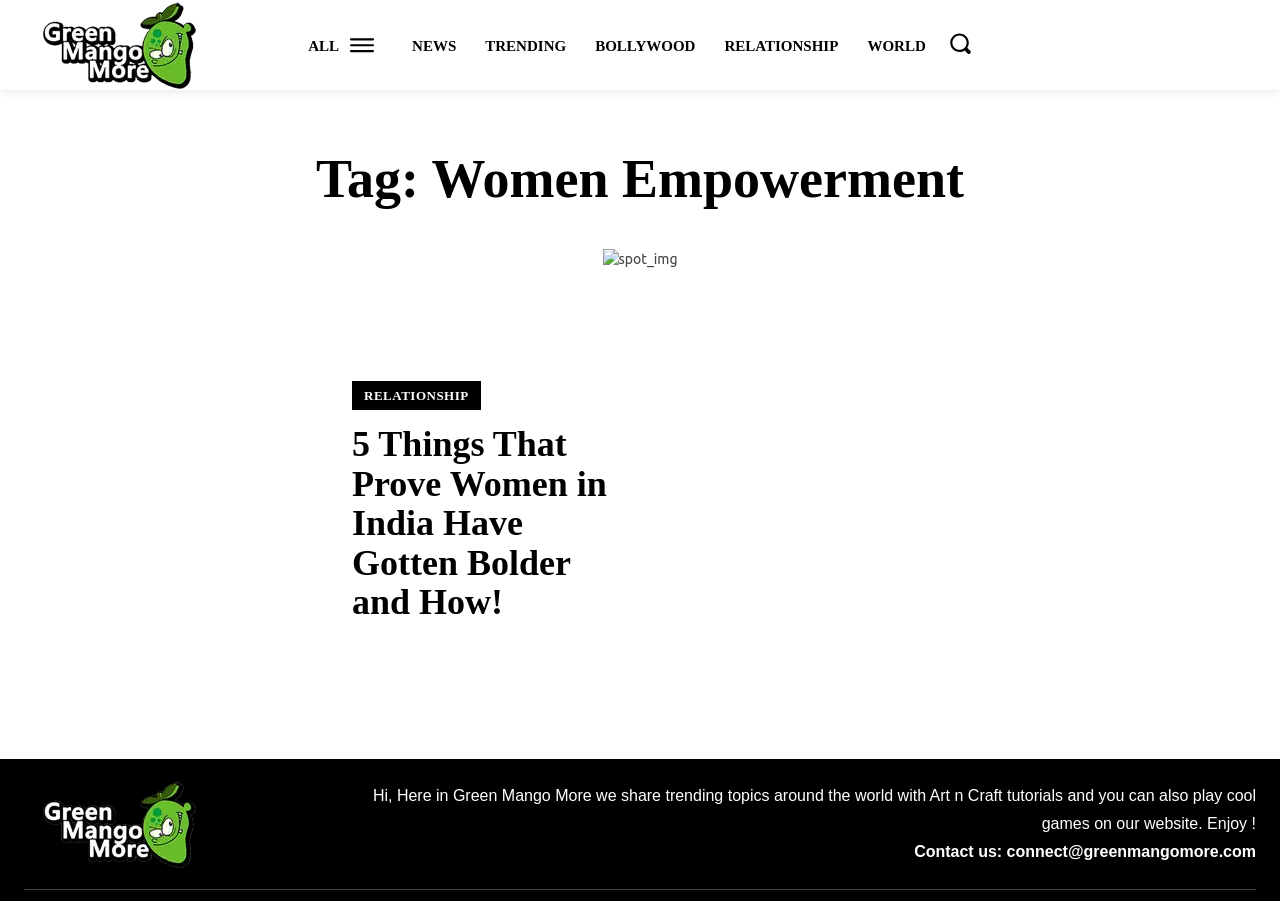What is the main topic of the webpage?
Answer the question with a detailed explanation, including all necessary information.

The main topic of the webpage can be determined by looking at the heading 'Tag: Women Empowerment' which has a bounding box of [0.247, 0.166, 0.753, 0.232]. This heading is prominently displayed on the webpage, indicating that the main topic is related to women empowerment.